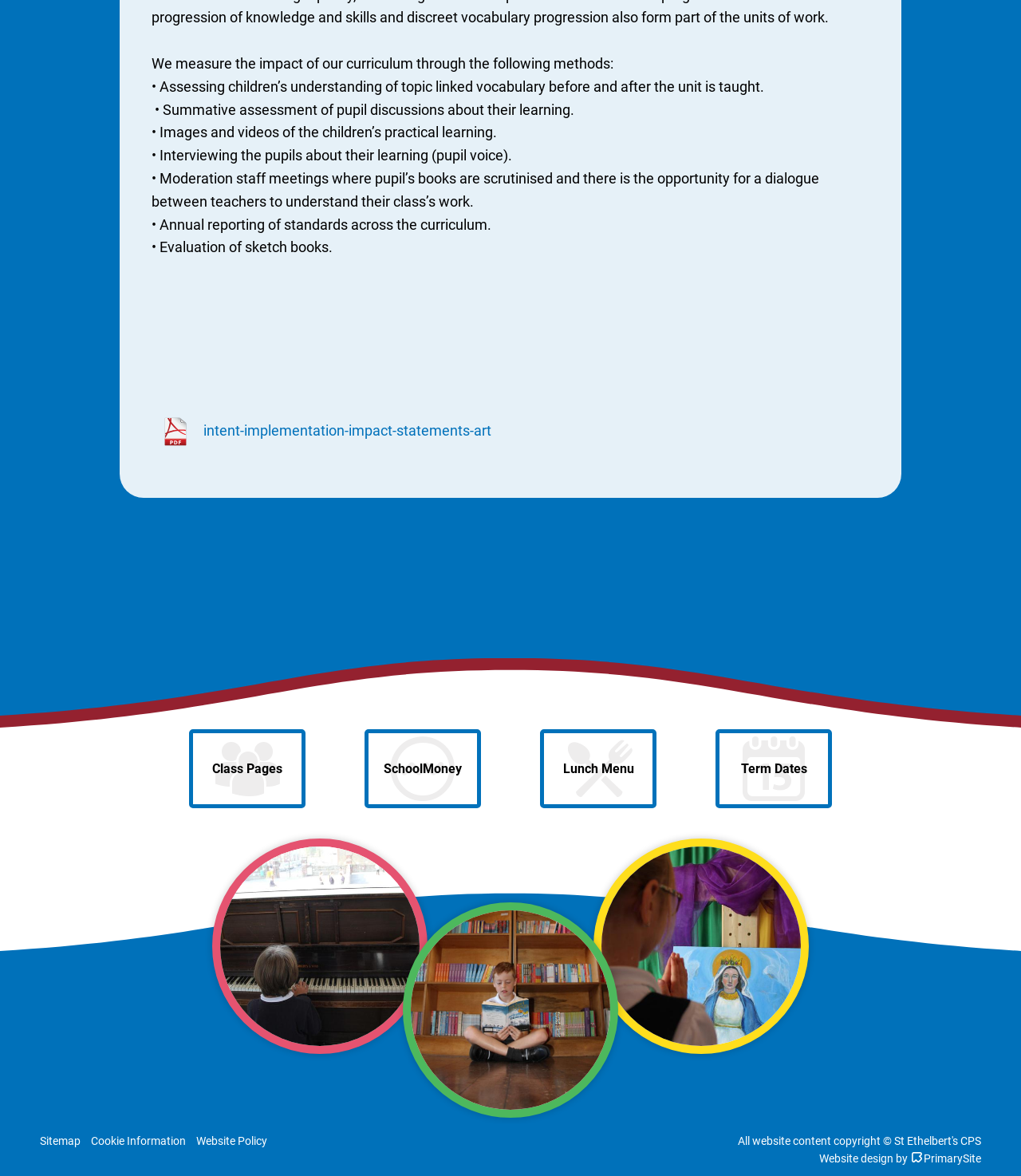From the given element description: "Class Pages B", find the bounding box for the UI element. Provide the coordinates as four float numbers between 0 and 1, in the order [left, top, right, bottom].

[0.189, 0.623, 0.295, 0.684]